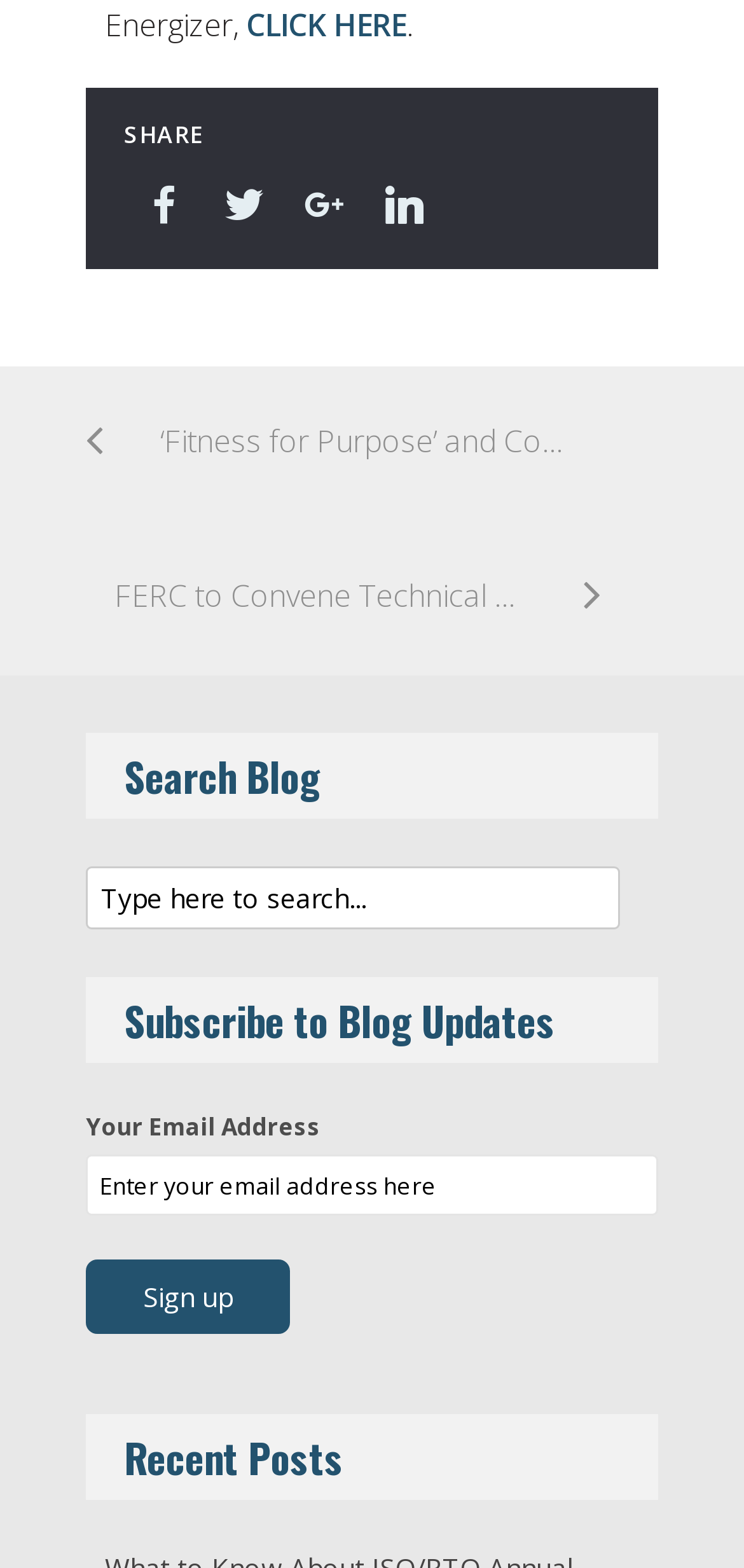Please determine the bounding box coordinates of the element's region to click for the following instruction: "Read 'Fitness for Purpose' article".

[0.115, 0.234, 0.808, 0.332]